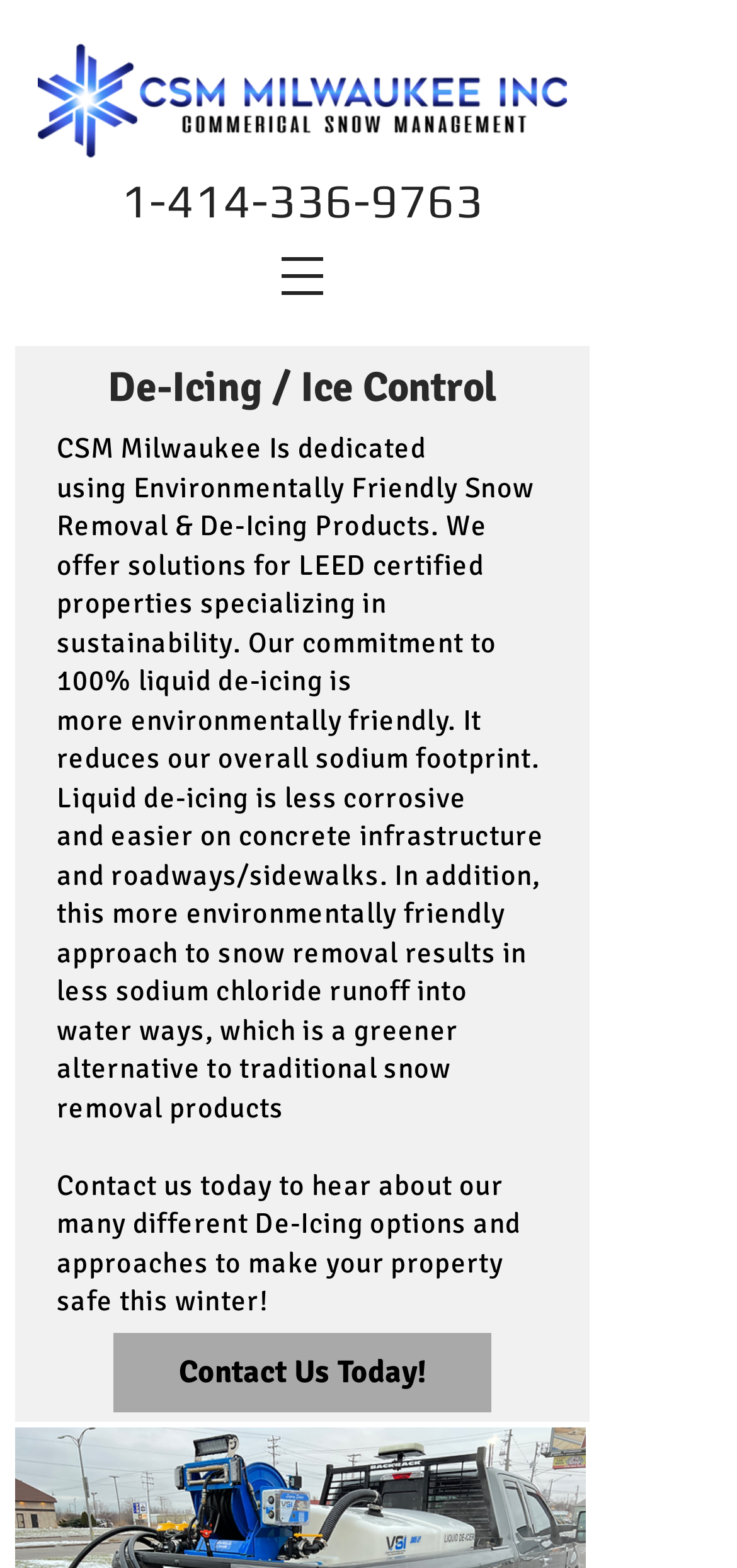Respond to the following question using a concise word or phrase: 
What is the company's approach to snow removal?

Sustainable and green